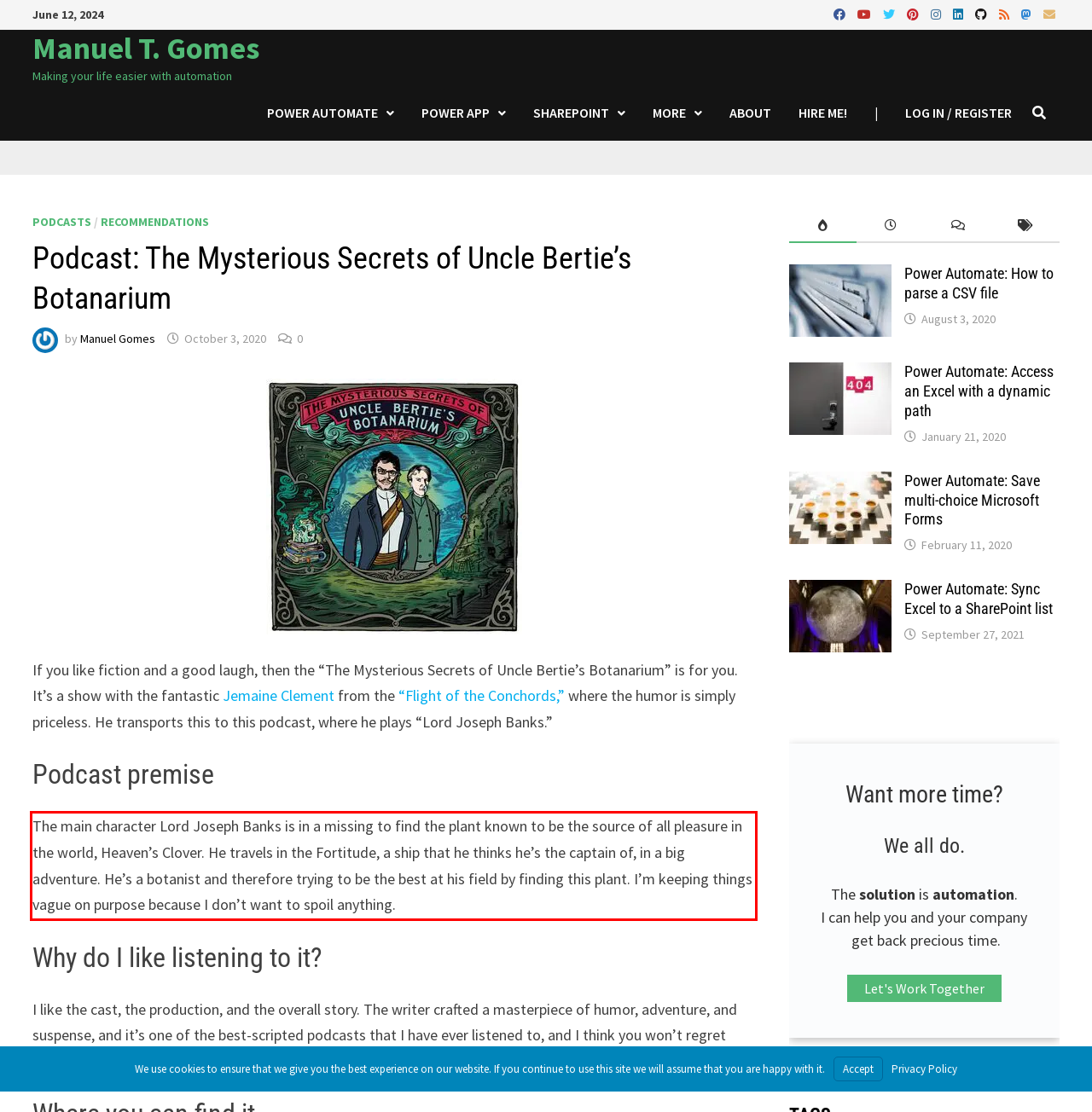Given a screenshot of a webpage containing a red rectangle bounding box, extract and provide the text content found within the red bounding box.

The main character Lord Joseph Banks is in a missing to find the plant known to be the source of all pleasure in the world, Heaven’s Clover. He travels in the Fortitude, a ship that he thinks he’s the captain of, in a big adventure. He’s a botanist and therefore trying to be the best at his field by finding this plant. I’m keeping things vague on purpose because I don’t want to spoil anything.